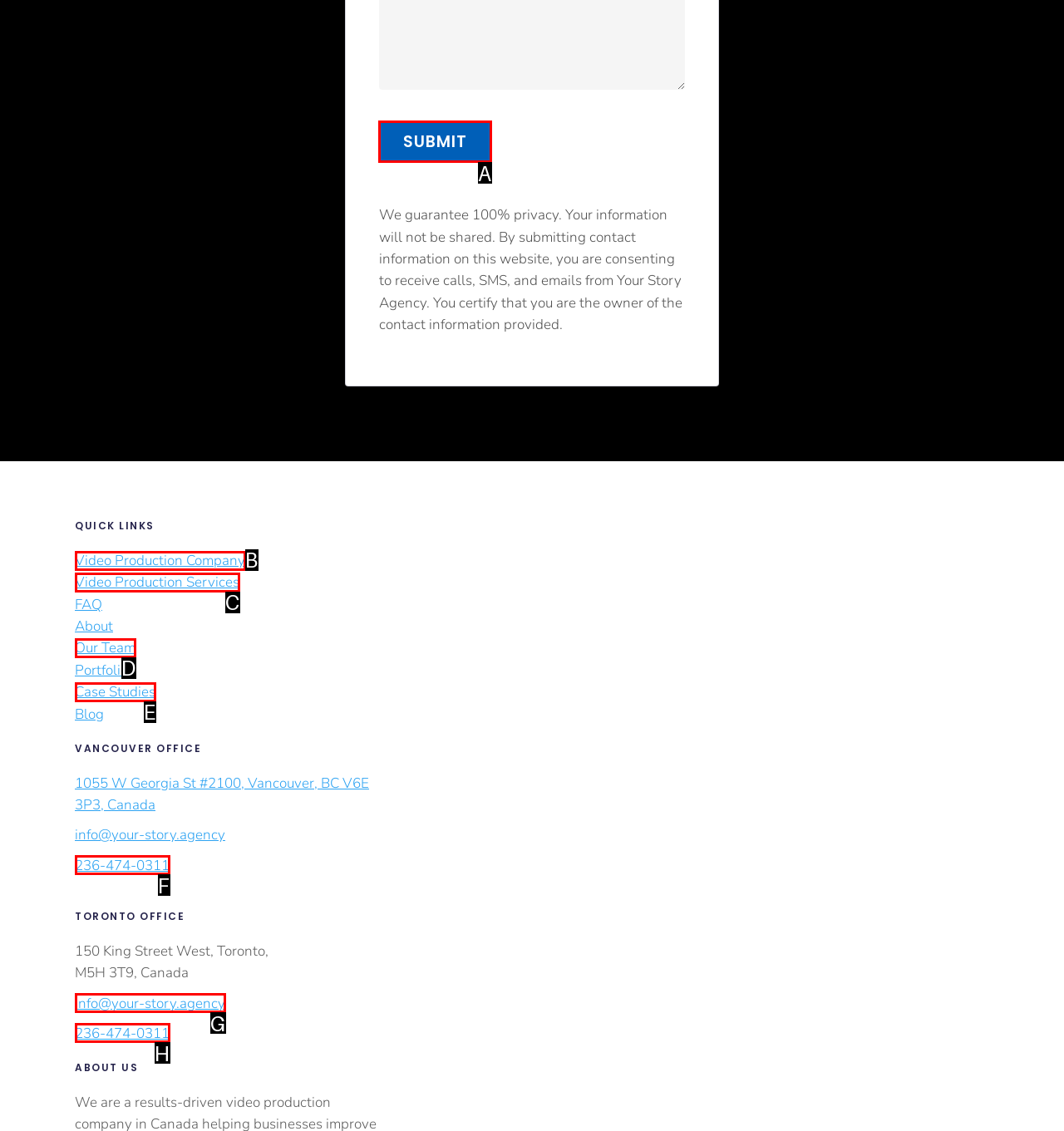Select the letter of the UI element that matches this task: Click the submit button
Provide the answer as the letter of the correct choice.

A